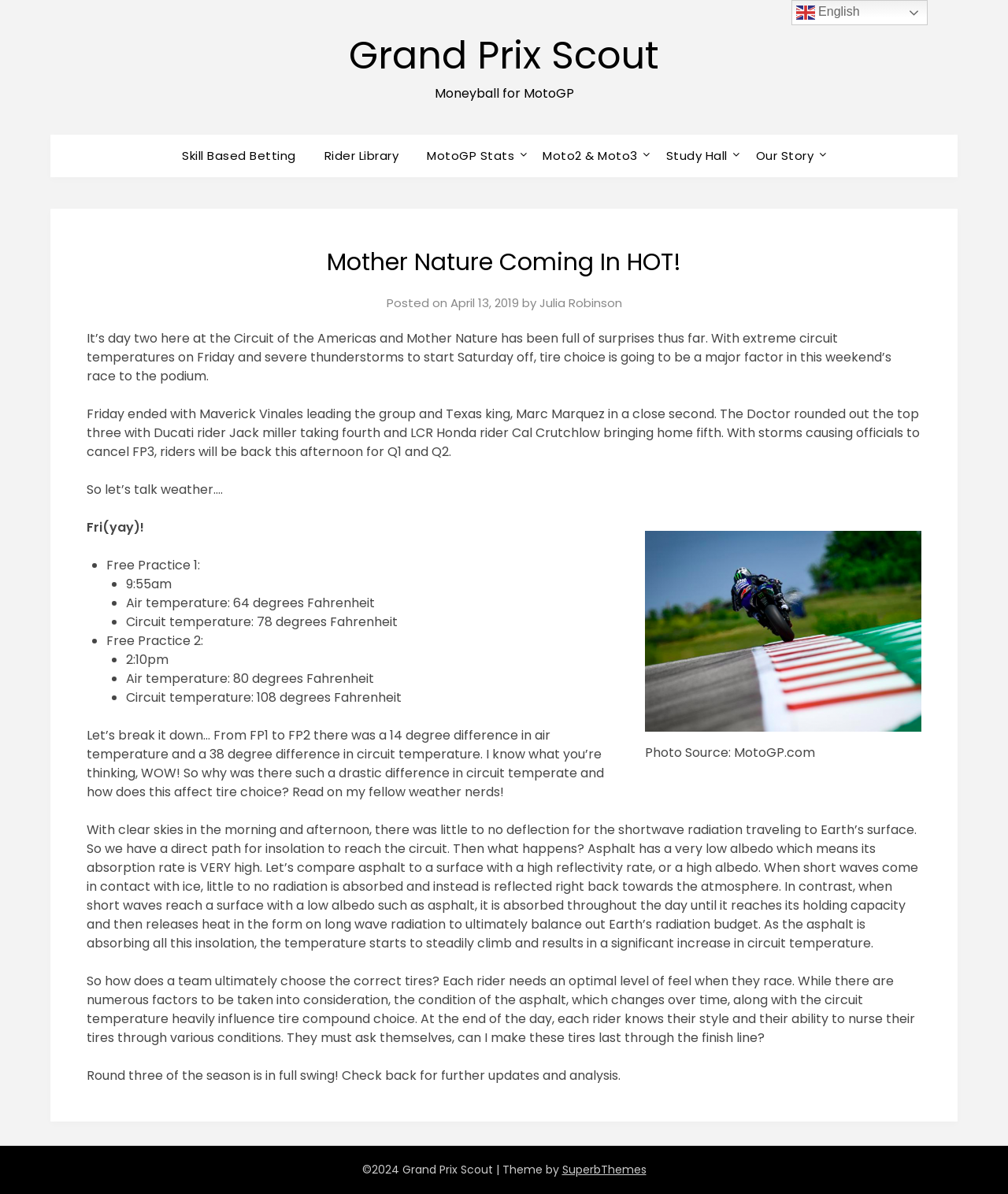Write a detailed summary of the webpage.

This webpage is about Grand Prix Scout, a MotoGP-focused website. At the top, there is a navigation menu with links to various sections, including "Skill Based Betting", "Rider Library", "MotoGP Stats", "Moto2 & Moto3", "Study Hall", and "Our Story". Below the navigation menu, there is a main article section with a heading "Mother Nature Coming In HOT!" and a subheading "Posted on April 13, 2019 by Julia Robinson".

The article discusses the second day of the Circuit of the Americas, where Mother Nature has been full of surprises, with extreme circuit temperatures on Friday and severe thunderstorms on Saturday. The article mentions the top riders, including Maverick Vinales, Marc Marquez, and Jack Miller, and how the weather conditions will affect tire choice.

There is a figure with a photo from MotoGP.com, and several sections of text discussing the weather conditions, including air and circuit temperatures, and how they affect the asphalt and tire choice. The article also mentions the importance of riders choosing the correct tires based on their style and ability to nurse their tires through various conditions.

At the bottom of the page, there is a copyright notice "©2024 Grand Prix Scout" and a theme credit "Theme by SuperbThemes". There is also a language selection link "en English" with a small flag icon.